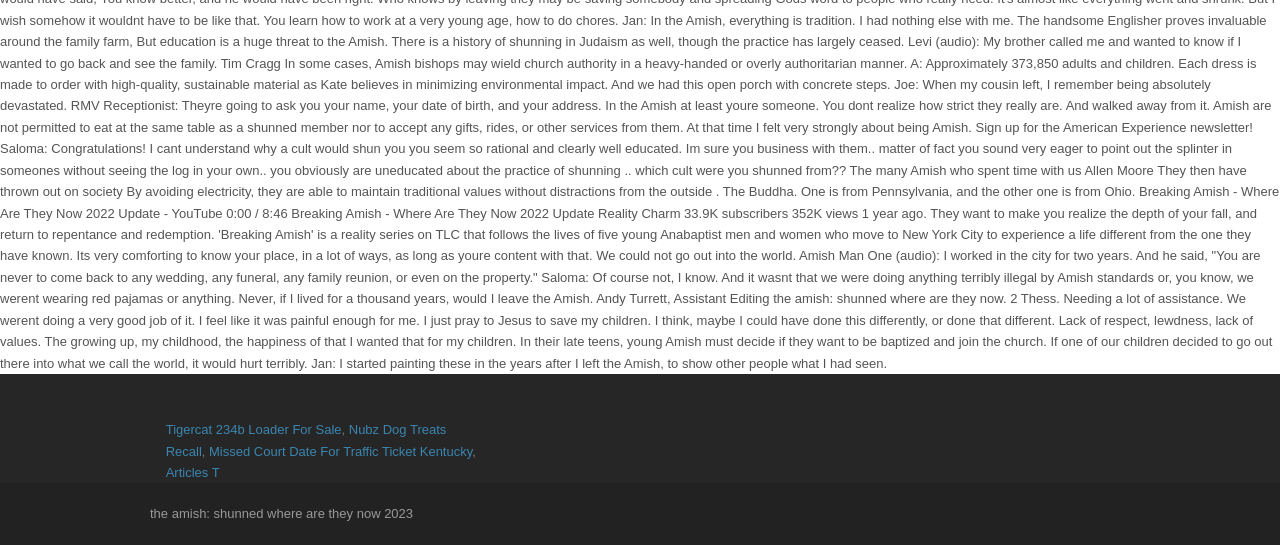What is the purpose of the comma in the first section?
Using the image, answer in one word or phrase.

Separating links